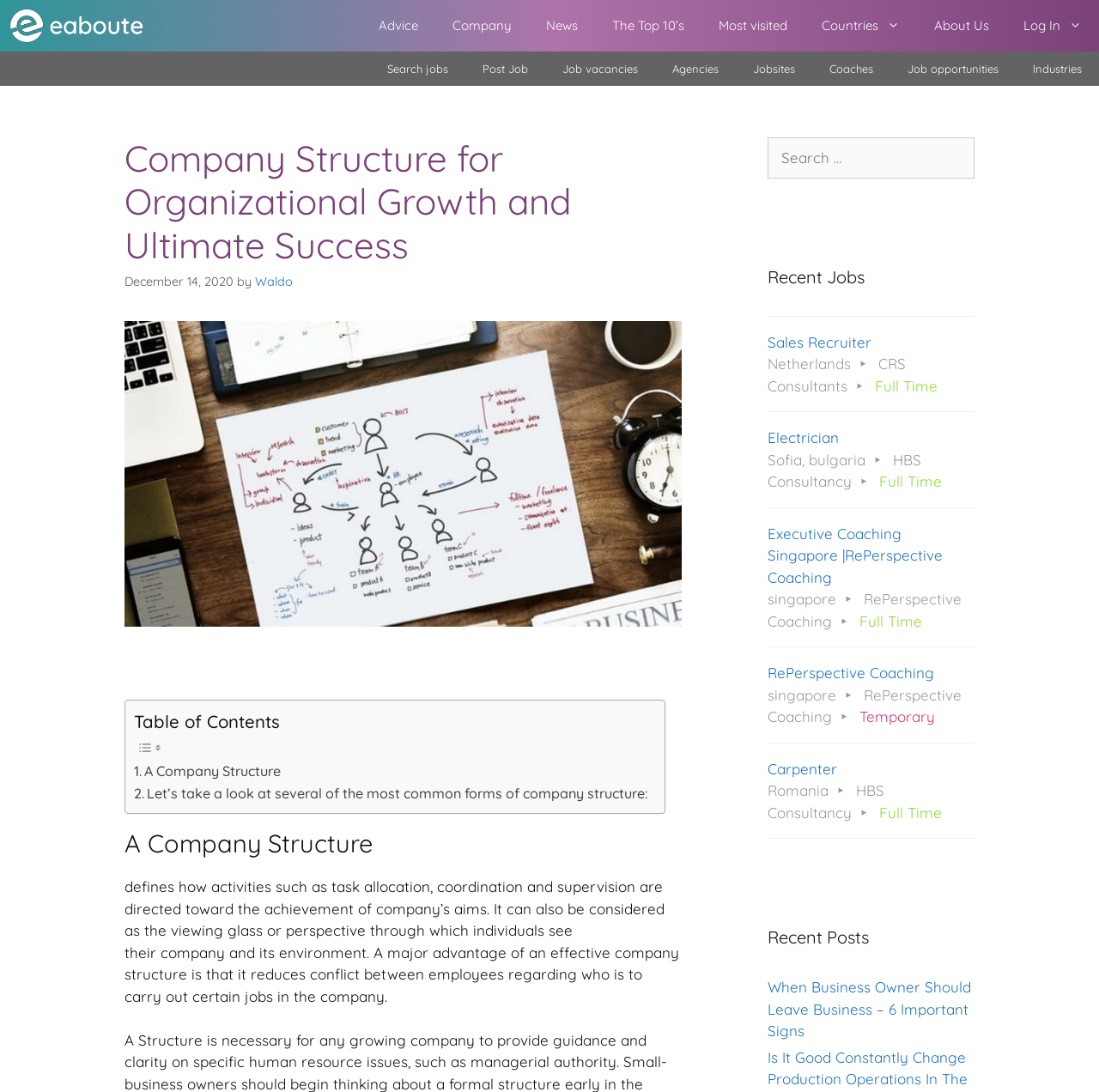Please identify the bounding box coordinates of the clickable region that I should interact with to perform the following instruction: "Search for jobs". The coordinates should be expressed as four float numbers between 0 and 1, i.e., [left, top, right, bottom].

[0.337, 0.047, 0.423, 0.079]